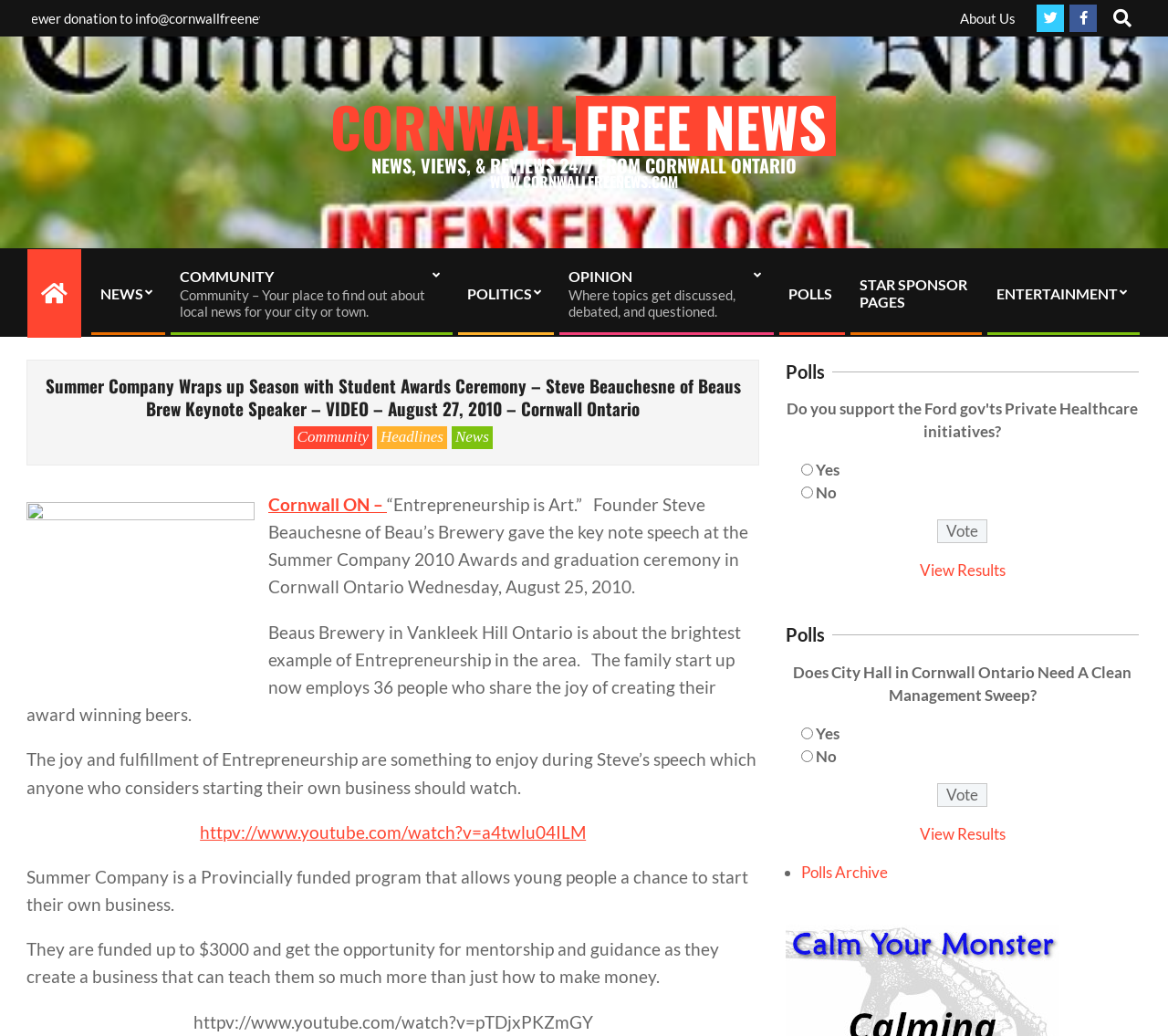Given the description of the UI element: "Cornwall ON –", predict the bounding box coordinates in the form of [left, top, right, bottom], with each value being a float between 0 and 1.

[0.23, 0.477, 0.331, 0.497]